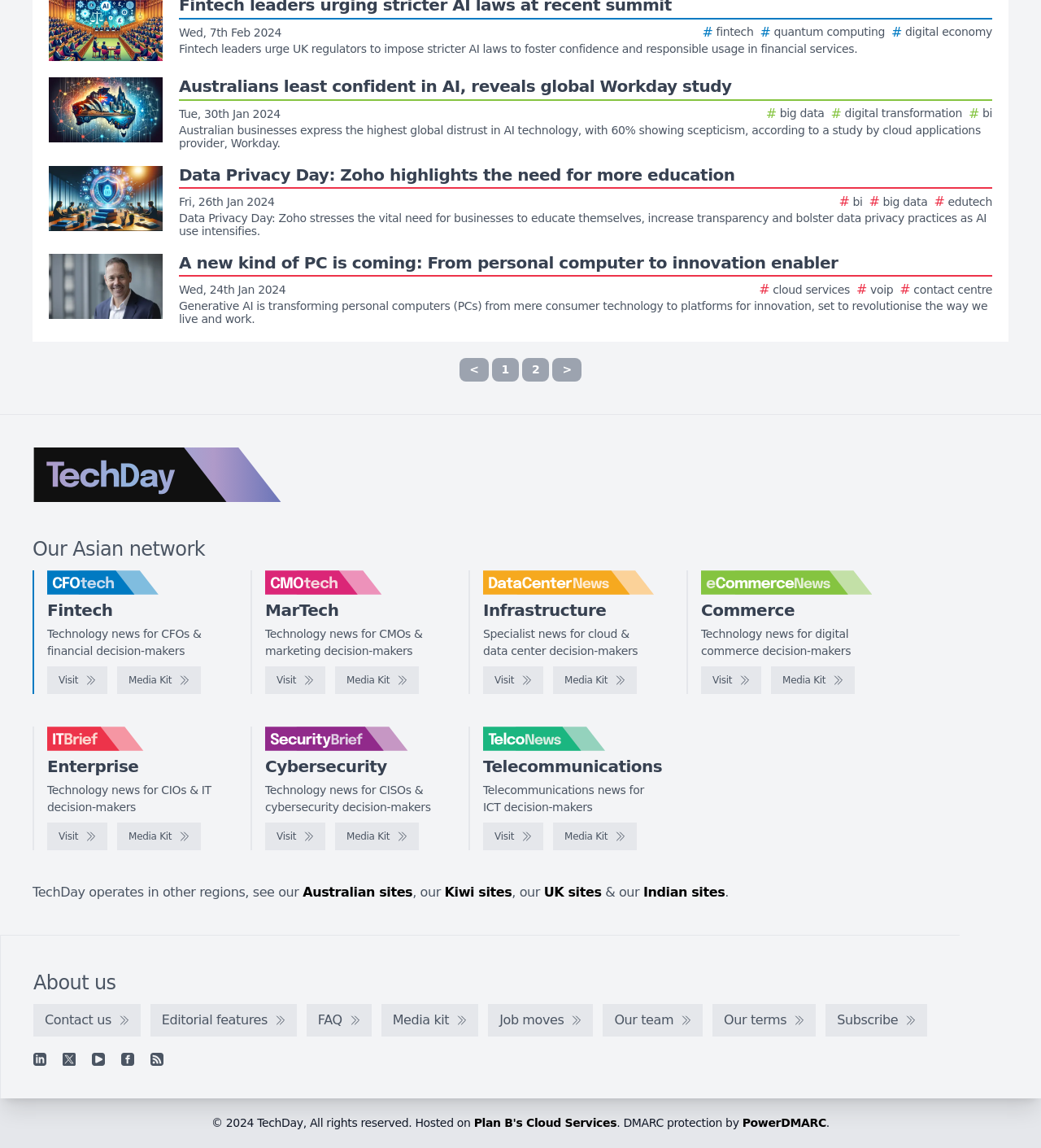Highlight the bounding box coordinates of the region I should click on to meet the following instruction: "Go to page 2".

[0.502, 0.312, 0.528, 0.333]